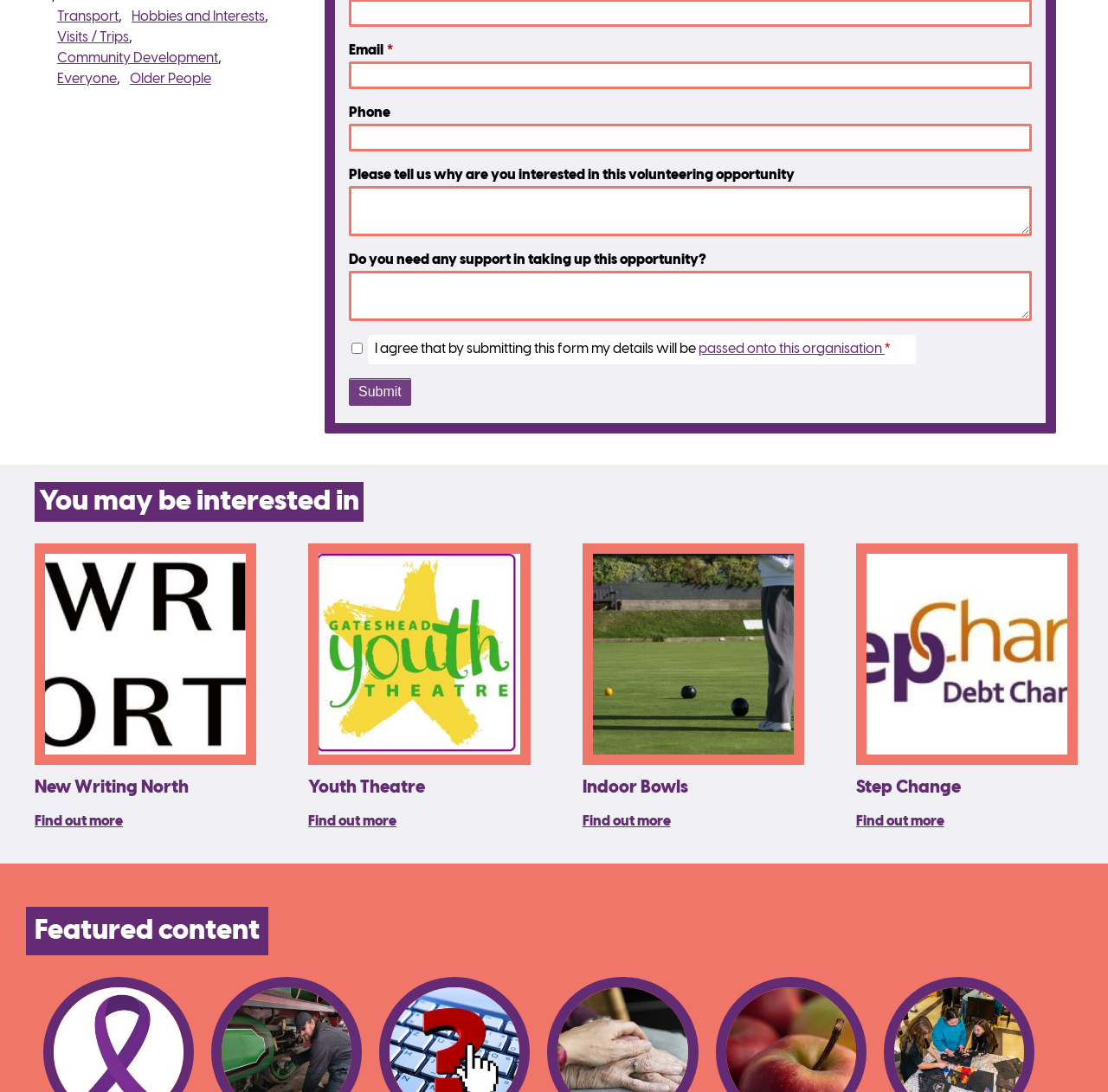Determine the bounding box coordinates of the UI element that matches the following description: "Everyone". The coordinates should be four float numbers between 0 and 1 in the format [left, top, right, bottom].

[0.052, 0.066, 0.105, 0.079]